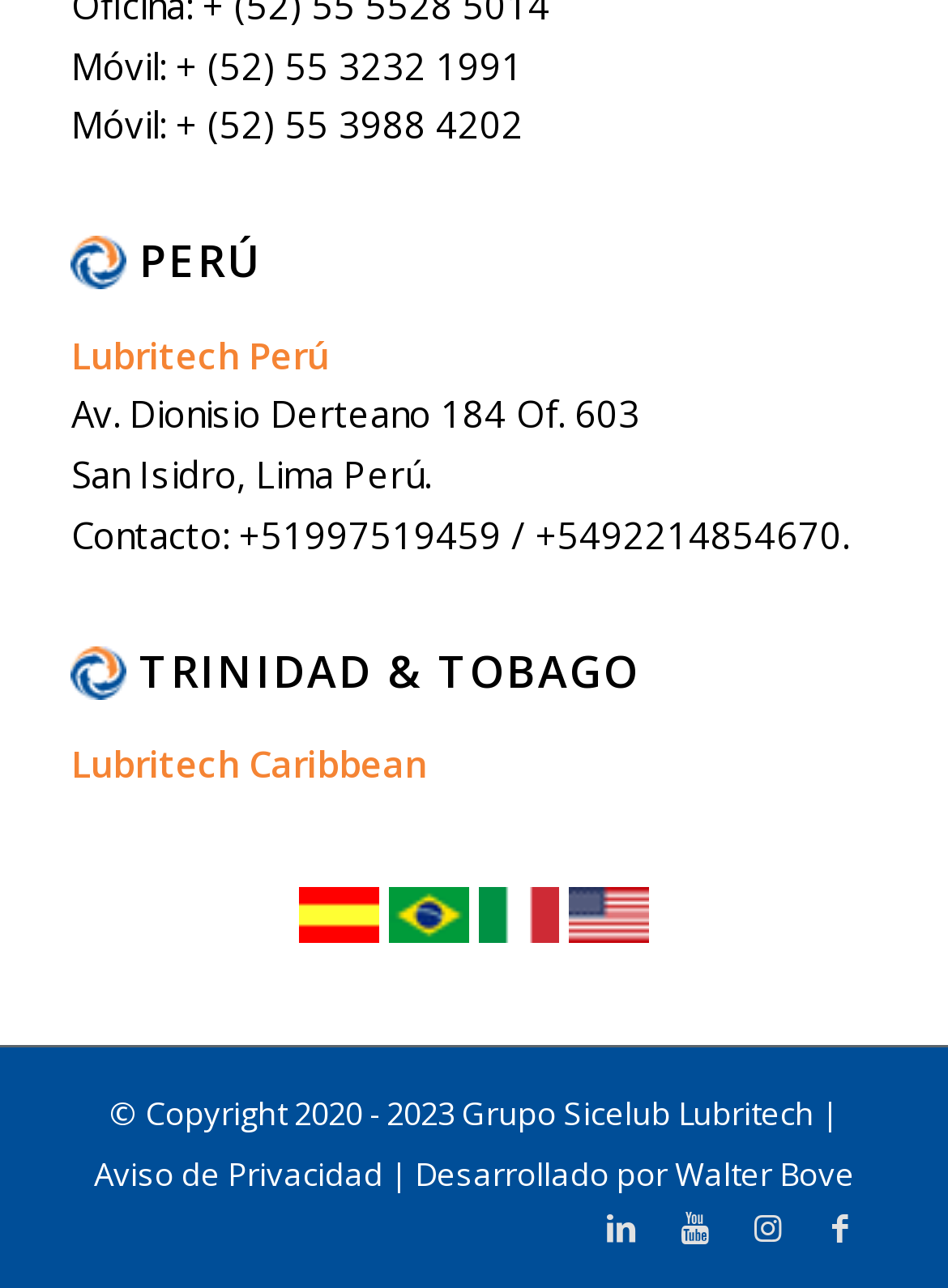Based on the element description: "Desarrollado por Walter Bove", identify the bounding box coordinates for this UI element. The coordinates must be four float numbers between 0 and 1, listed as [left, top, right, bottom].

[0.437, 0.894, 0.901, 0.928]